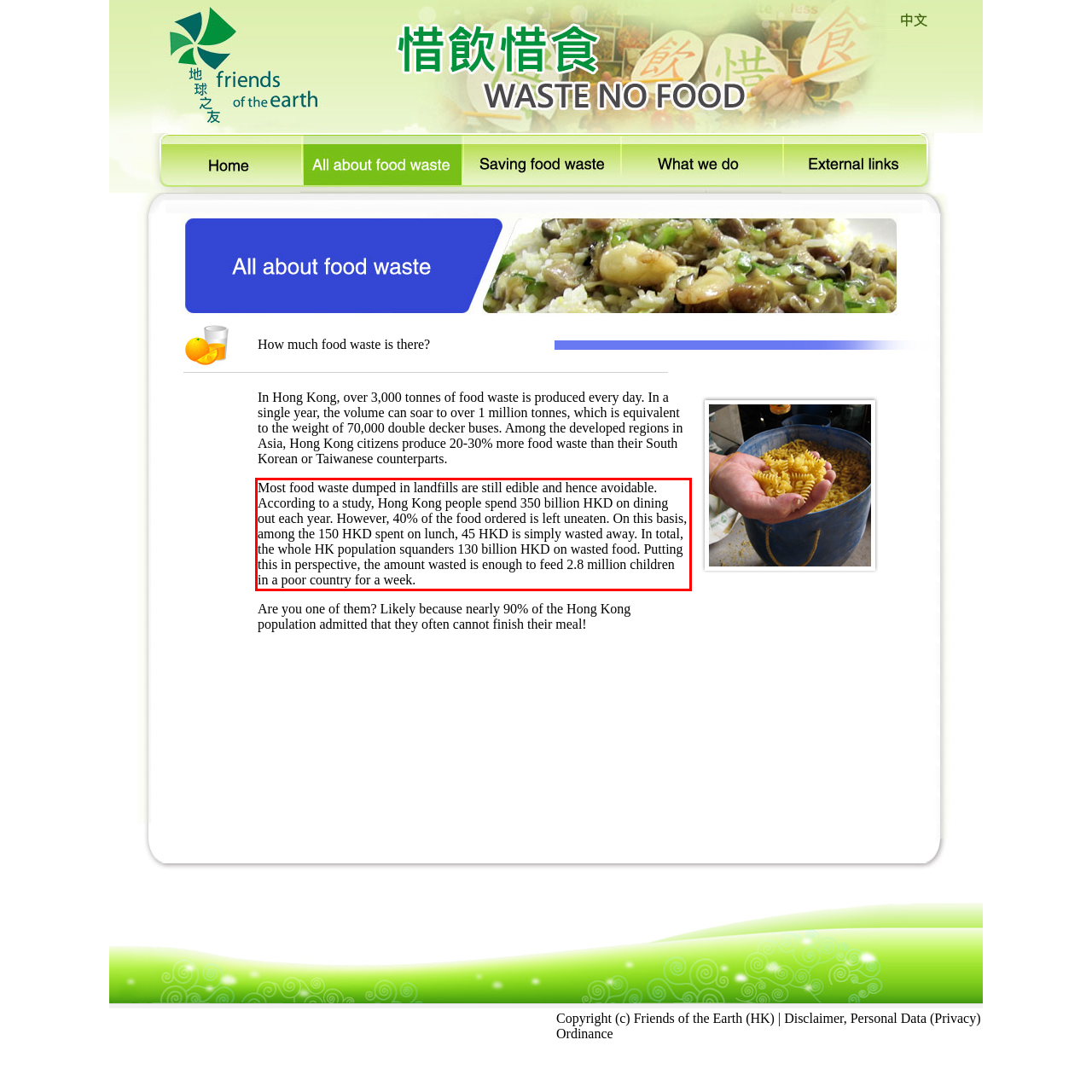Given a screenshot of a webpage containing a red rectangle bounding box, extract and provide the text content found within the red bounding box.

Most food waste dumped in landfills are still edible and hence avoidable. According to a study, Hong Kong people spend 350 billion HKD on dining out each year. However, 40% of the food ordered is left uneaten. On this basis, among the 150 HKD spent on lunch, 45 HKD is simply wasted away. In total, the whole HK population squanders 130 billion HKD on wasted food. Putting this in perspective, the amount wasted is enough to feed 2.8 million children in a poor country for a week.